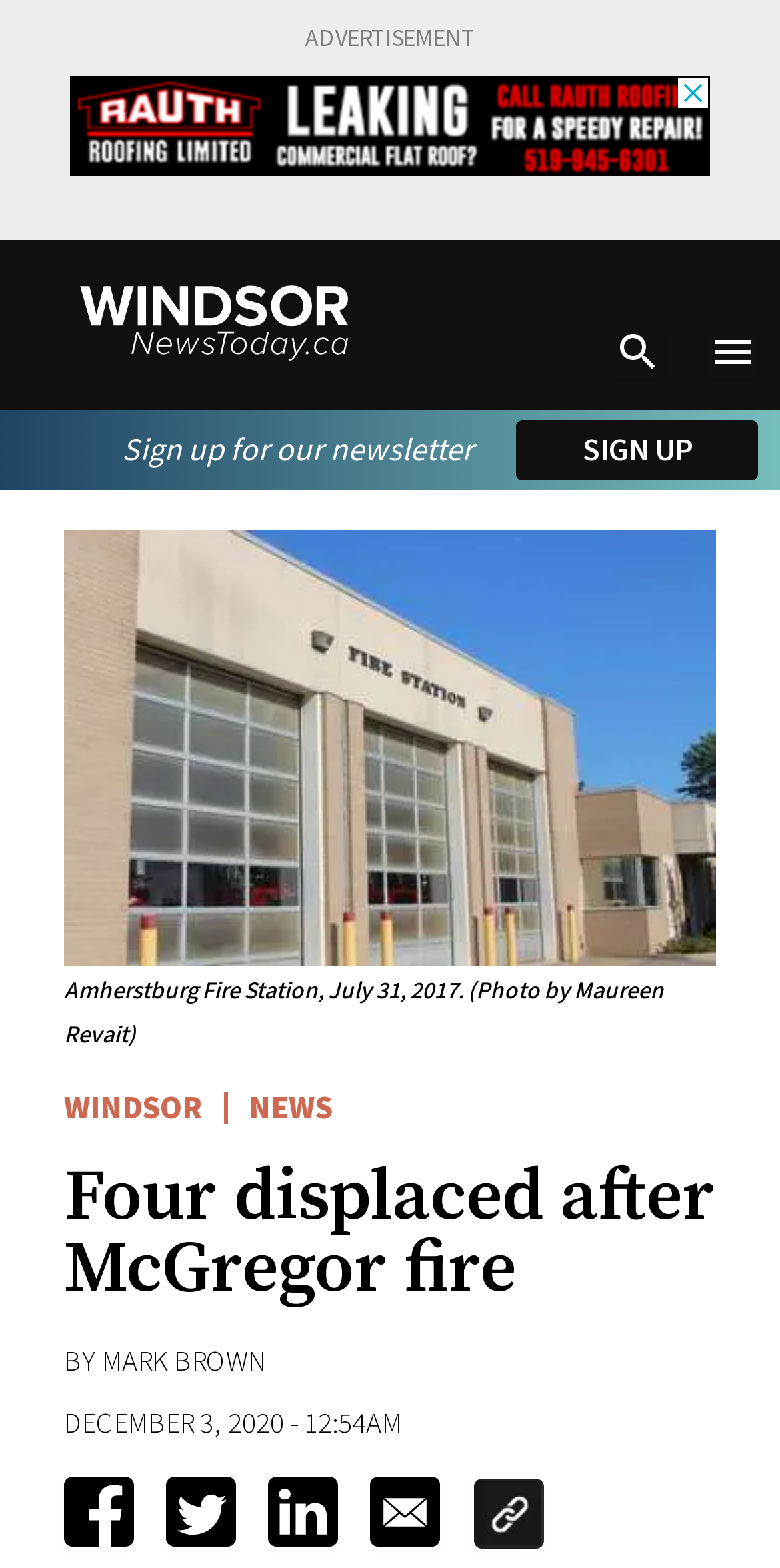Could you highlight the region that needs to be clicked to execute the instruction: "search for something"?

[0.785, 0.208, 0.851, 0.242]